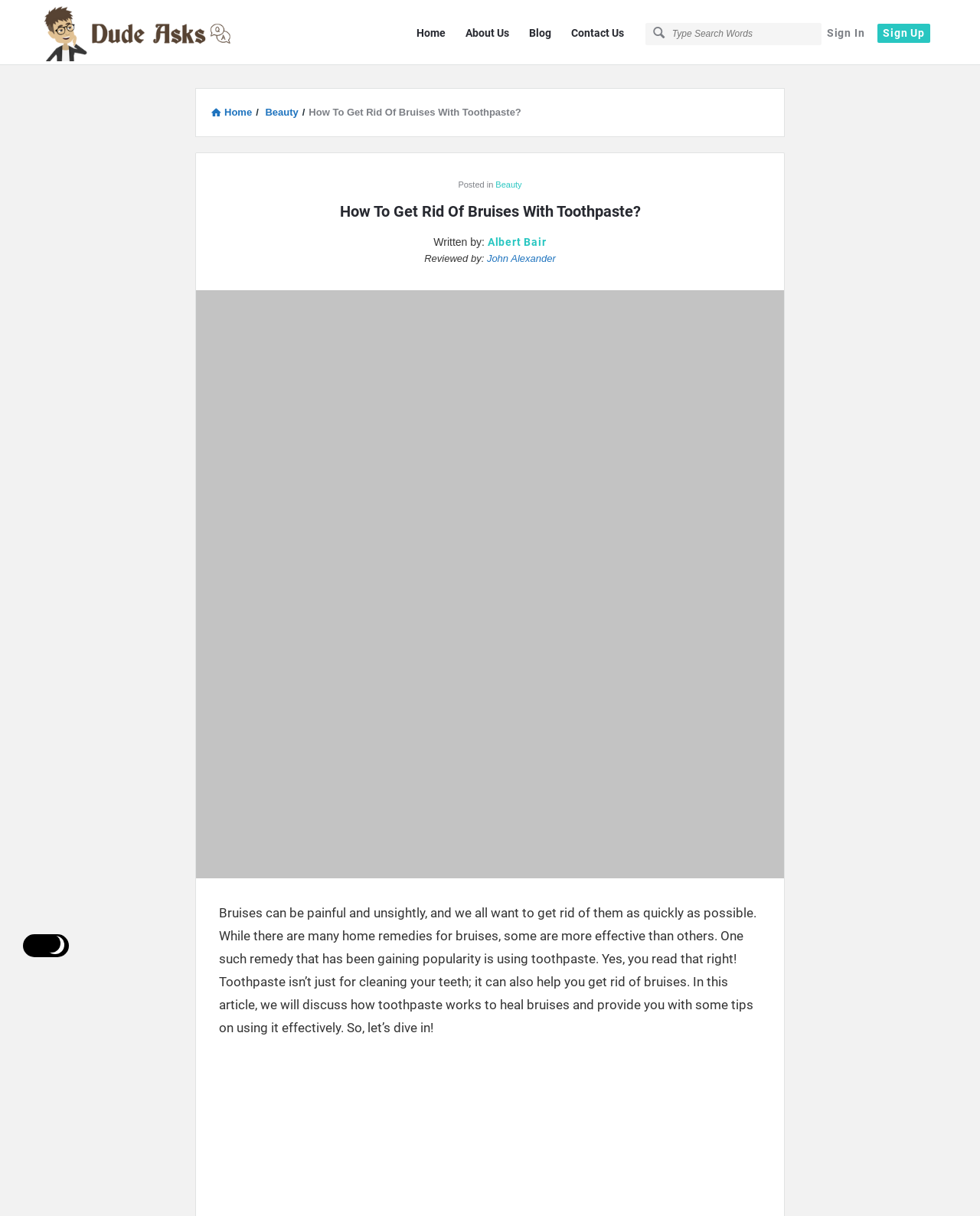What is the topic of the article?
Please provide a single word or phrase as the answer based on the screenshot.

Getting rid of bruises with toothpaste